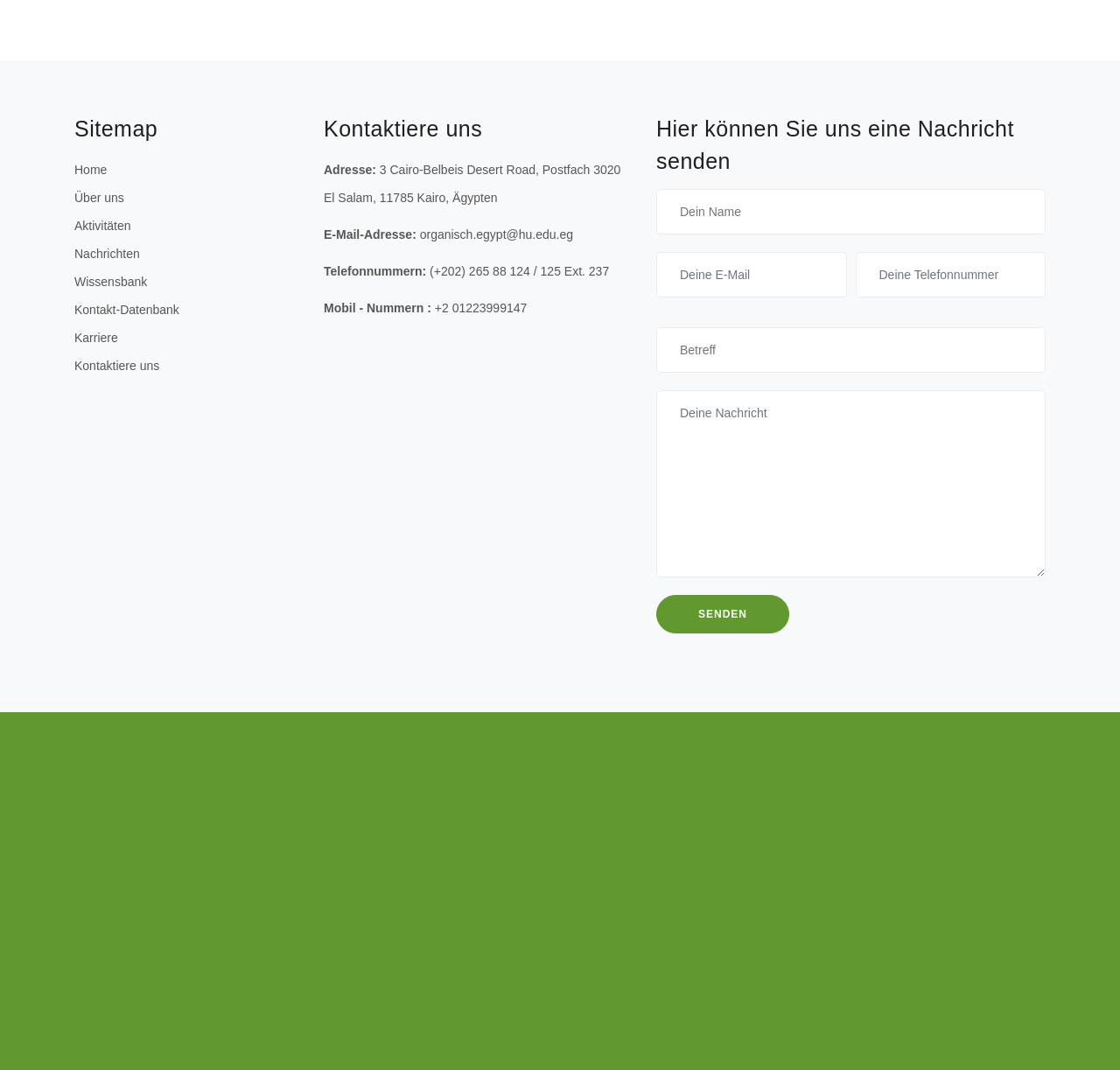What is the title of the first heading?
Make sure to answer the question with a detailed and comprehensive explanation.

The first heading on the webpage is 'Sitemap', which is indicated by the element with the text 'Sitemap' and bounding box coordinates [0.066, 0.105, 0.266, 0.136].